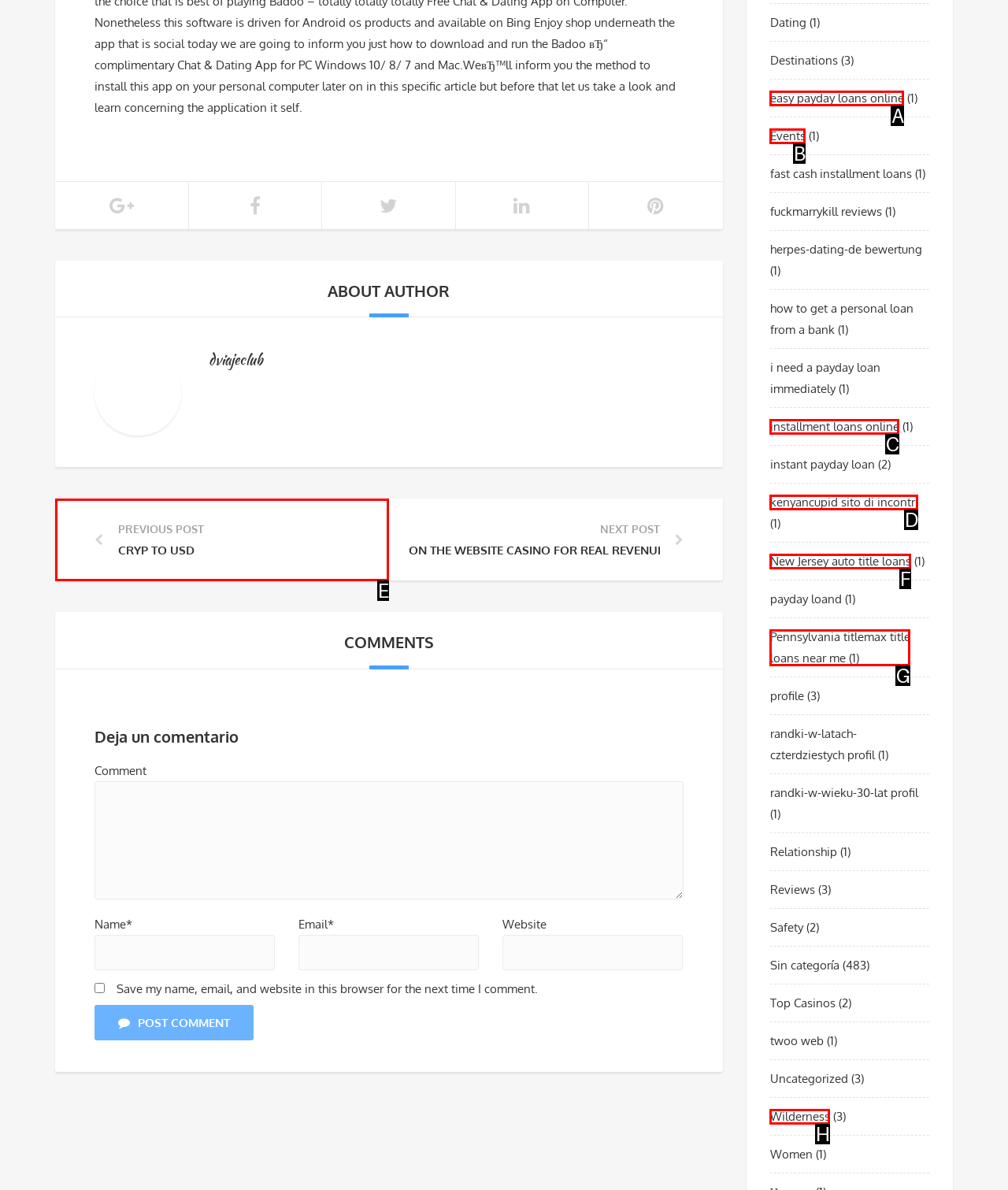Based on the given description: installment loans online, identify the correct option and provide the corresponding letter from the given choices directly.

C